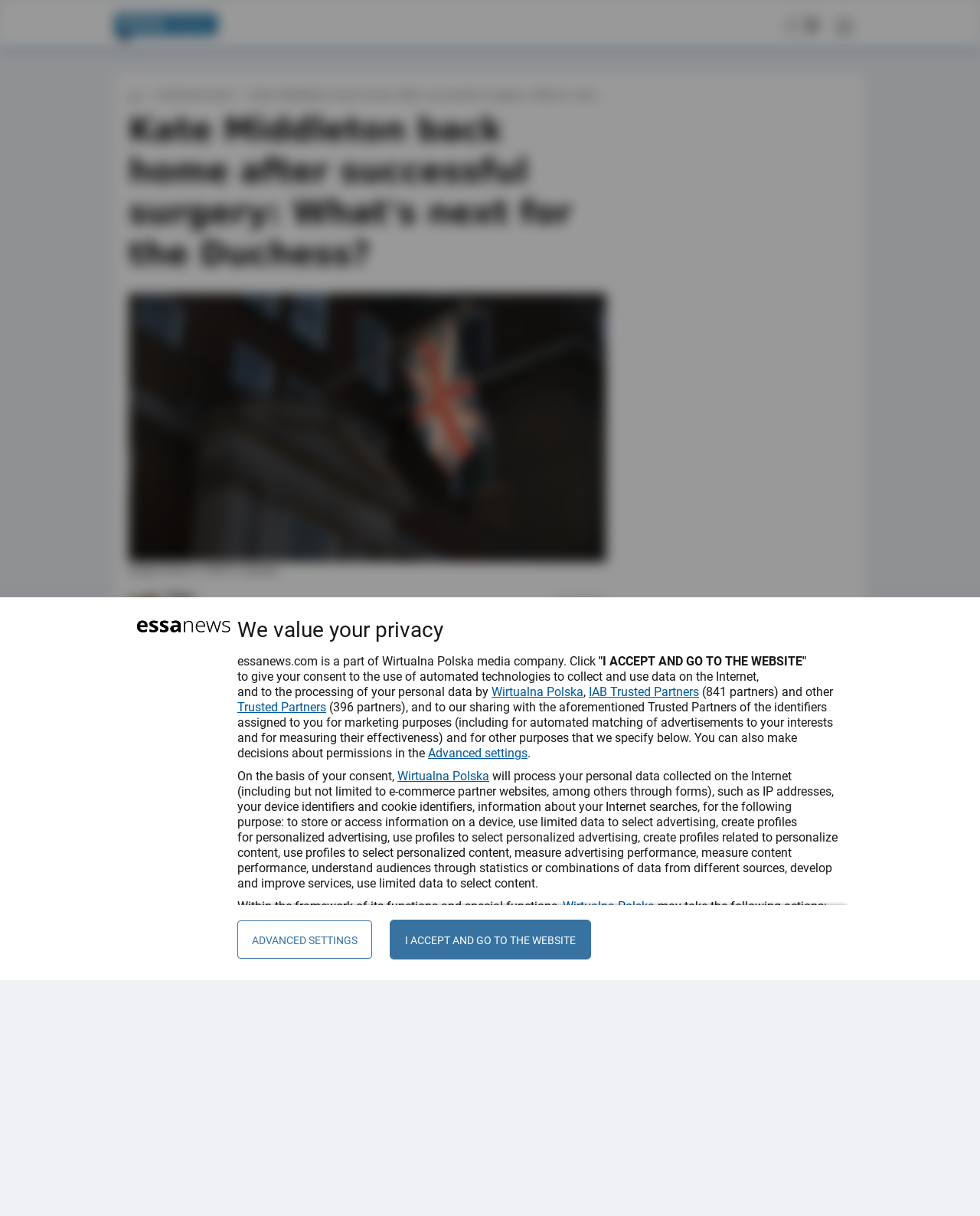What is the name of the royal family member who had successful surgery?
Using the image as a reference, give an elaborate response to the question.

The question can be answered by looking at the main heading of the webpage, which is 'Kate Middleton back home after successful surgery: What's next for the Duchess?'.